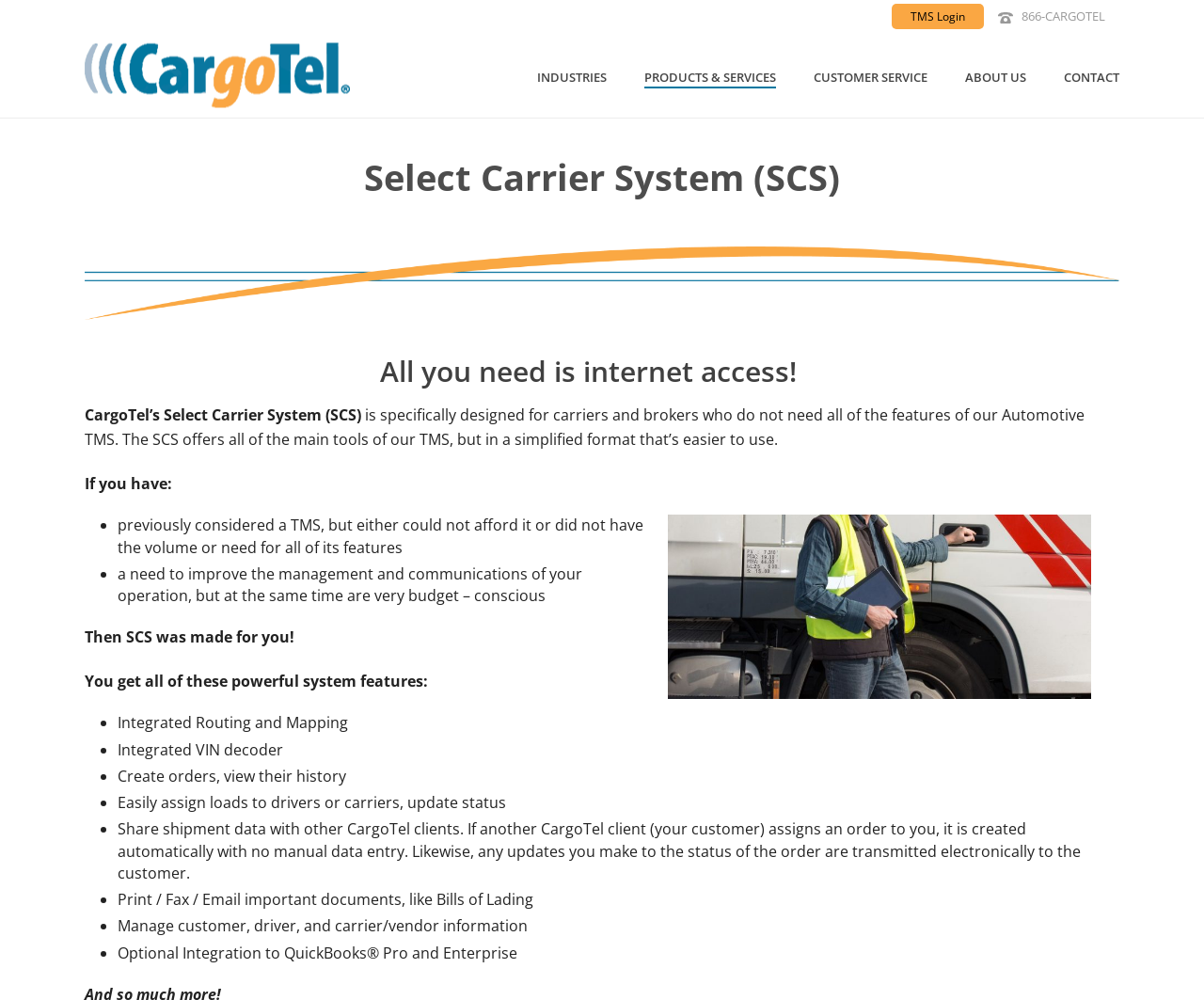Construct a thorough caption encompassing all aspects of the webpage.

The webpage is about the Select Carrier System (SCS) offered by CargoTel. At the top, there is a logo image and a phone number link "866-CARGOTEL" on the right side. Below the logo, there are five main navigation links: "INDUSTRIES", "PRODUCTS & SERVICES", "CUSTOMER SERVICE", "ABOUT US", and "CONTACT", aligned horizontally.

On the left side, there is a large image related to transportation management, and above it, a heading "Select Carrier System (SCS)" is displayed. Below the image, there is a brief introduction to the SCS, stating that it is designed for carriers and brokers who do not need all the features of the Automotive TMS. The SCS offers main tools in a simplified format.

The webpage then lists the benefits of using the SCS, including improved management and communication of operations while being budget-conscious. It highlights the powerful system features, including integrated routing and mapping, VIN decoder, order creation and history, load assignment, shipment data sharing, document printing, and customer information management. Some of these features are listed with bullet points.

At the bottom of the page, there is a figure element, but its content is not specified. Overall, the webpage provides an overview of the Select Carrier System (SCS) and its benefits, with a focus on its features and advantages for carriers and brokers.